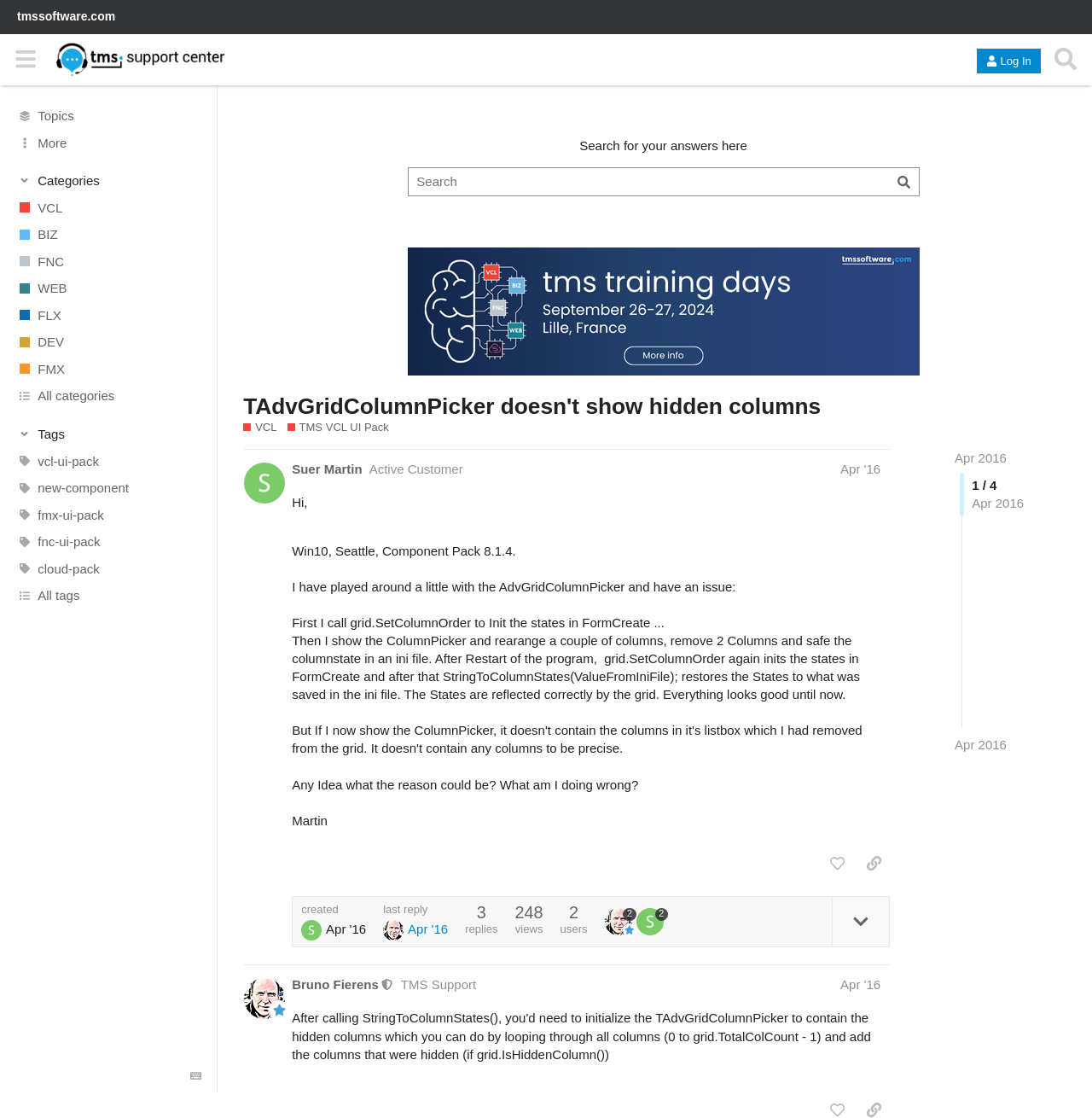What is the topic of the post?
Based on the content of the image, thoroughly explain and answer the question.

The topic of the post can be found in the heading of the post, which is 'TAdvGridColumnPicker doesn't show hidden columns'. This indicates that the post is about an issue related to TAdvGridColumnPicker.